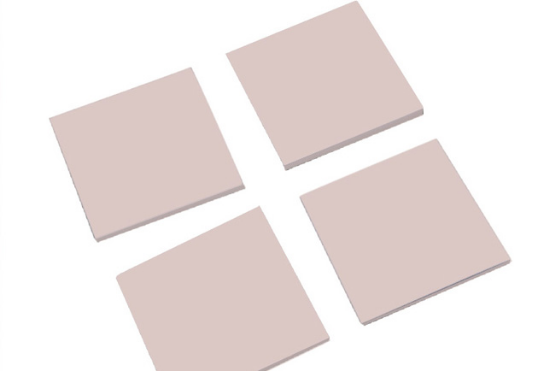Respond to the question with just a single word or phrase: 
What material are the thermal pads made of?

standard silicone